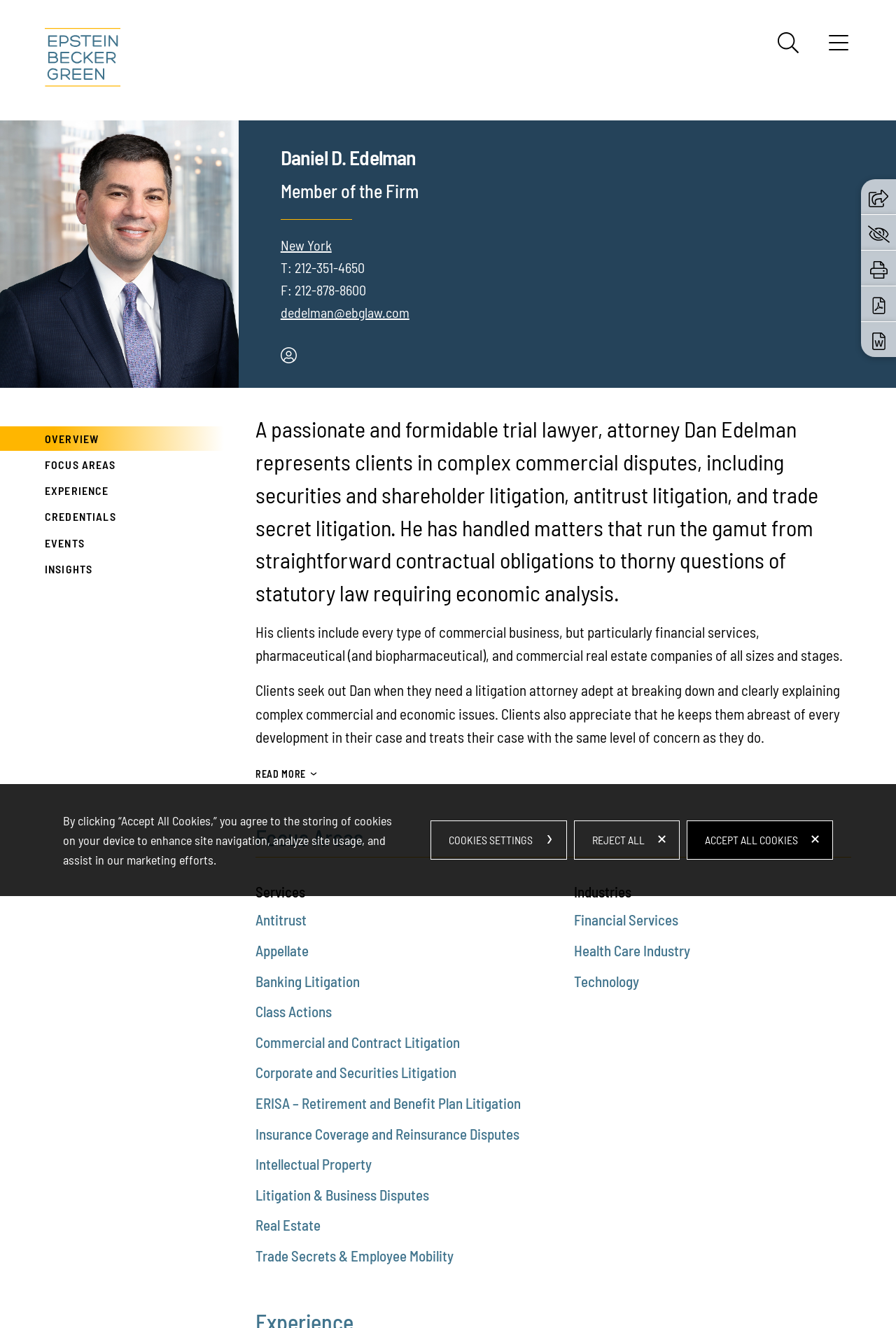Identify the bounding box coordinates for the element you need to click to achieve the following task: "View attorney Dan Edelman's overview". Provide the bounding box coordinates as four float numbers between 0 and 1, in the form [left, top, right, bottom].

[0.285, 0.331, 0.913, 0.474]